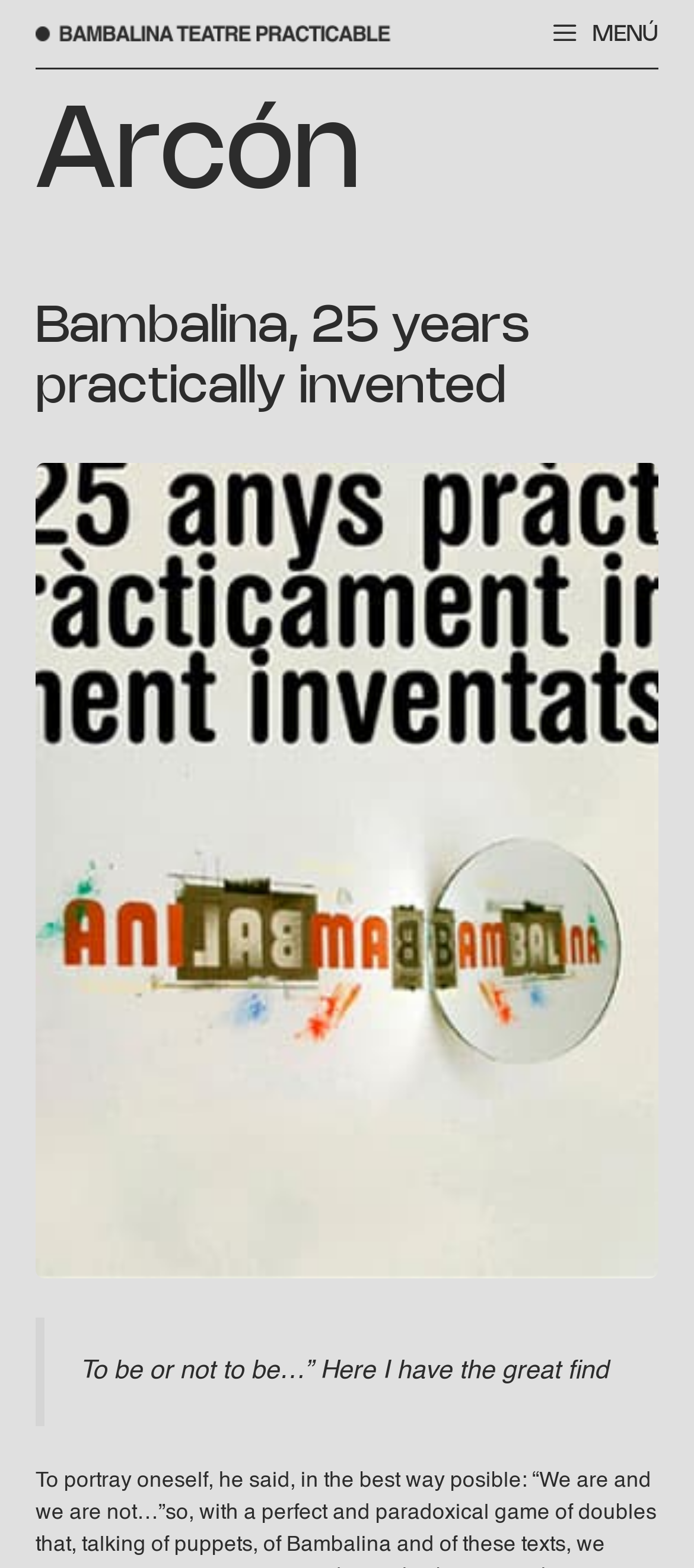What is the name of the theater?
Can you provide a detailed and comprehensive answer to the question?

I inferred this answer by looking at the banner element which contains the text 'Bambalina – Teatre Practicable', suggesting that Bambalina is the name of the theater.